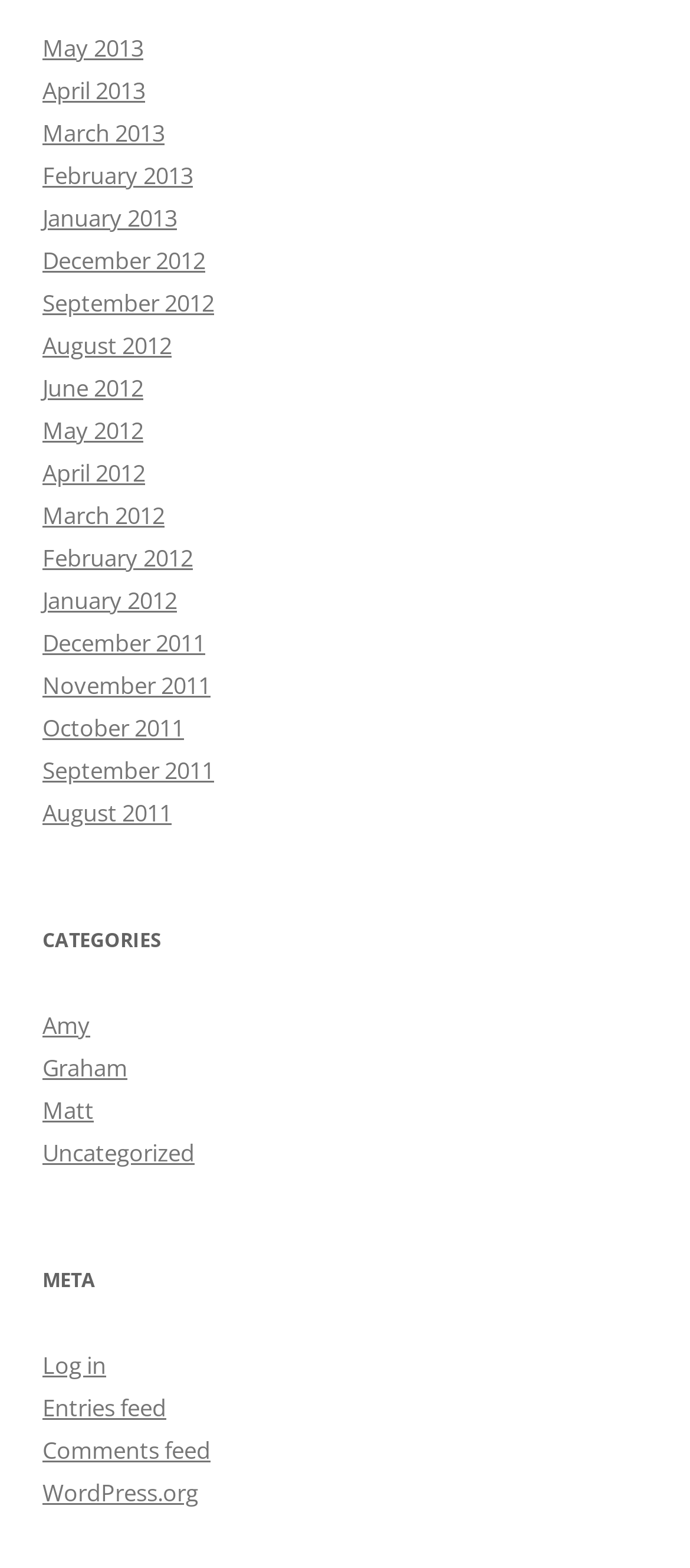What is the second heading in the webpage? Refer to the image and provide a one-word or short phrase answer.

META